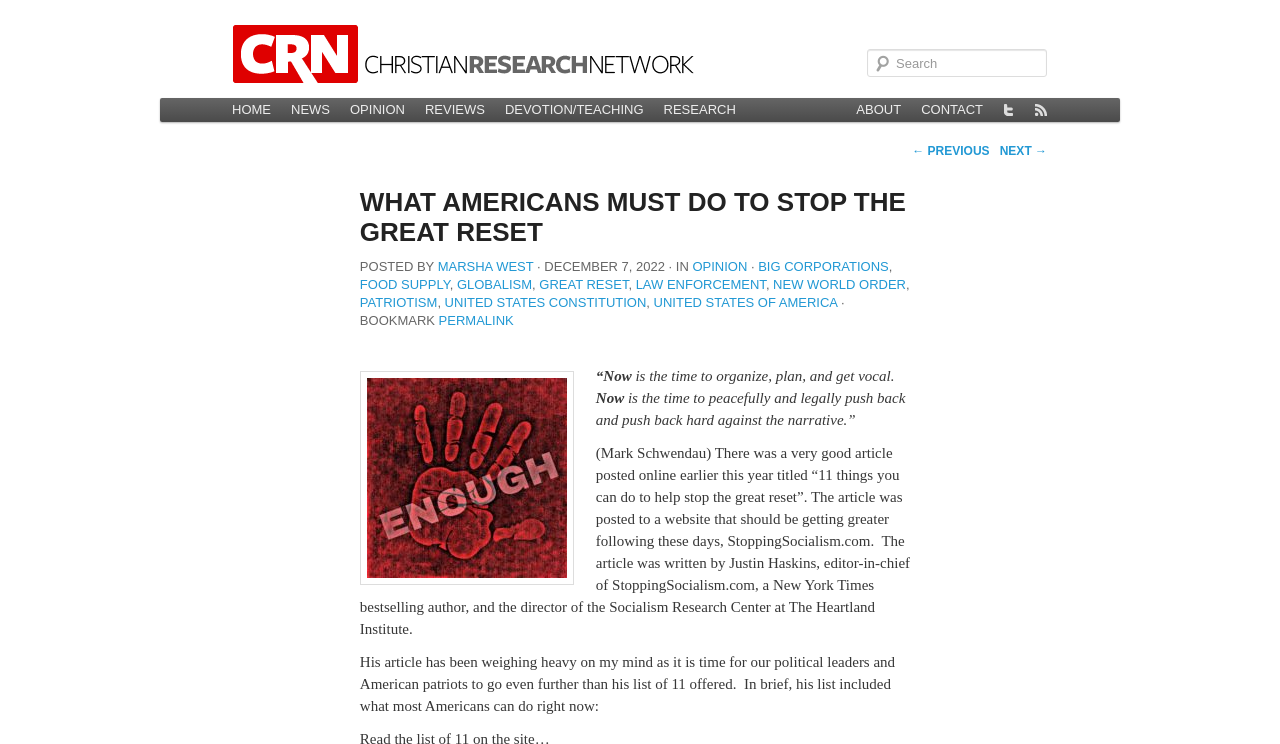Who is the author of the article?
Based on the image, provide a one-word or brief-phrase response.

Marsha West